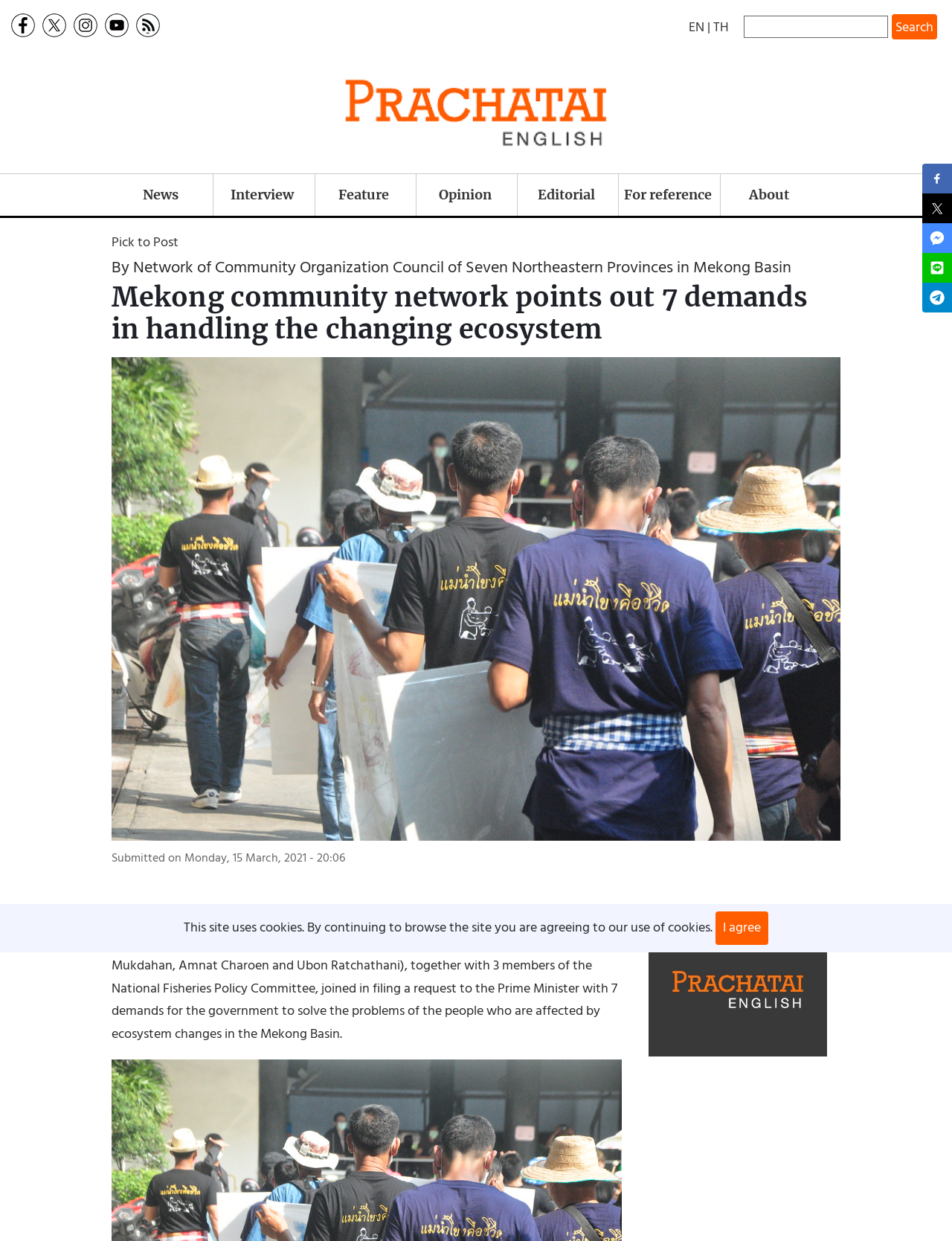Reply to the question with a single word or phrase:
How many social media links are at the top of the webpage?

4